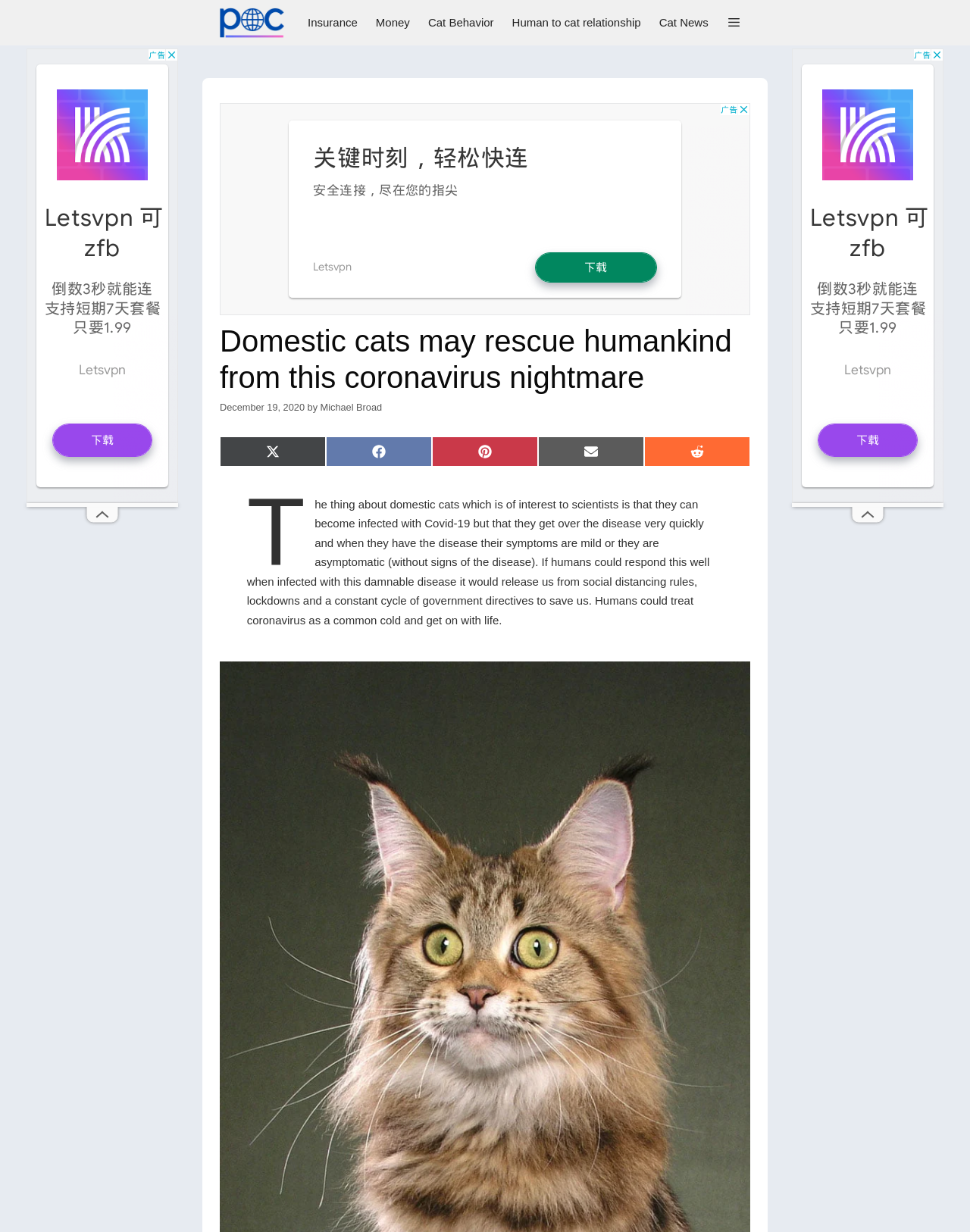Identify the bounding box coordinates of the HTML element based on this description: "Cat News".

[0.67, 0.0, 0.74, 0.037]